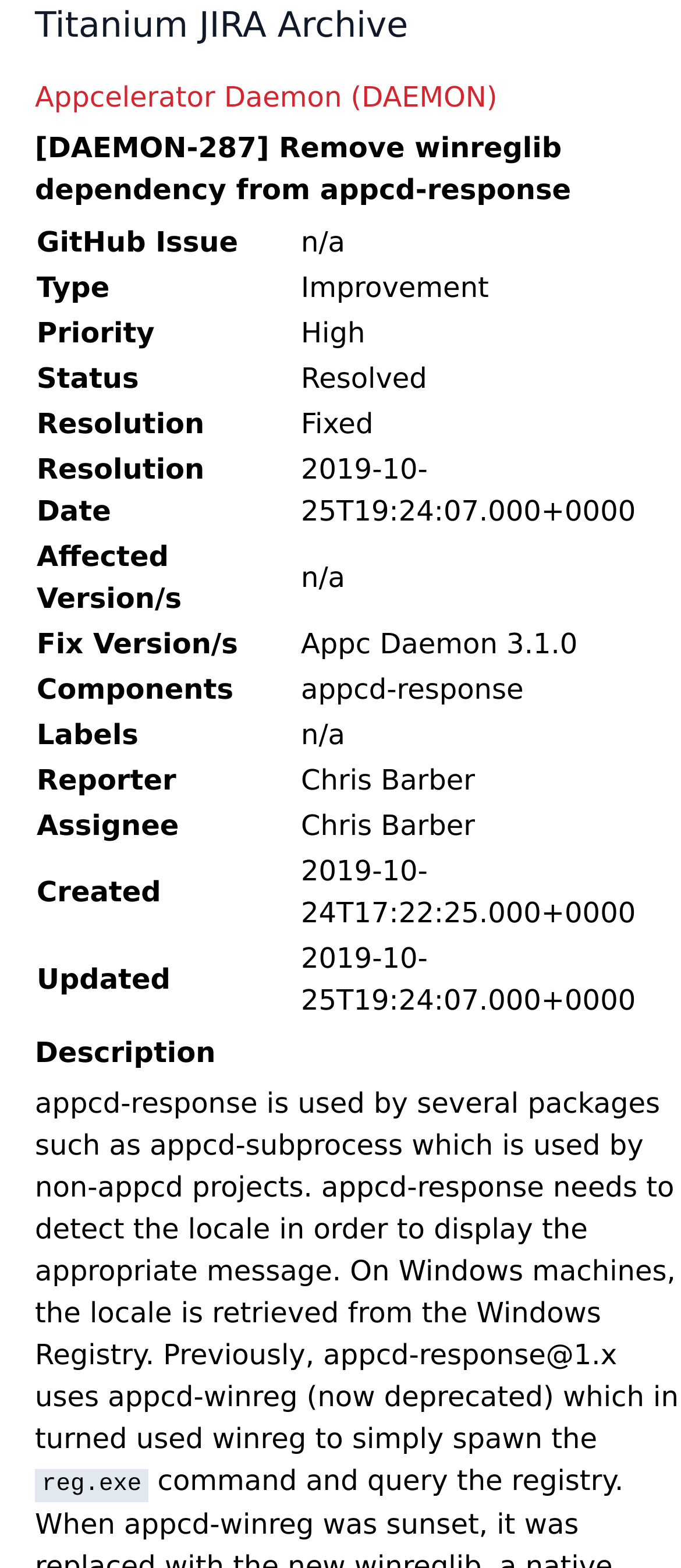Who is the reporter of this issue?
Based on the image, provide a one-word or brief-phrase response.

Chris Barber